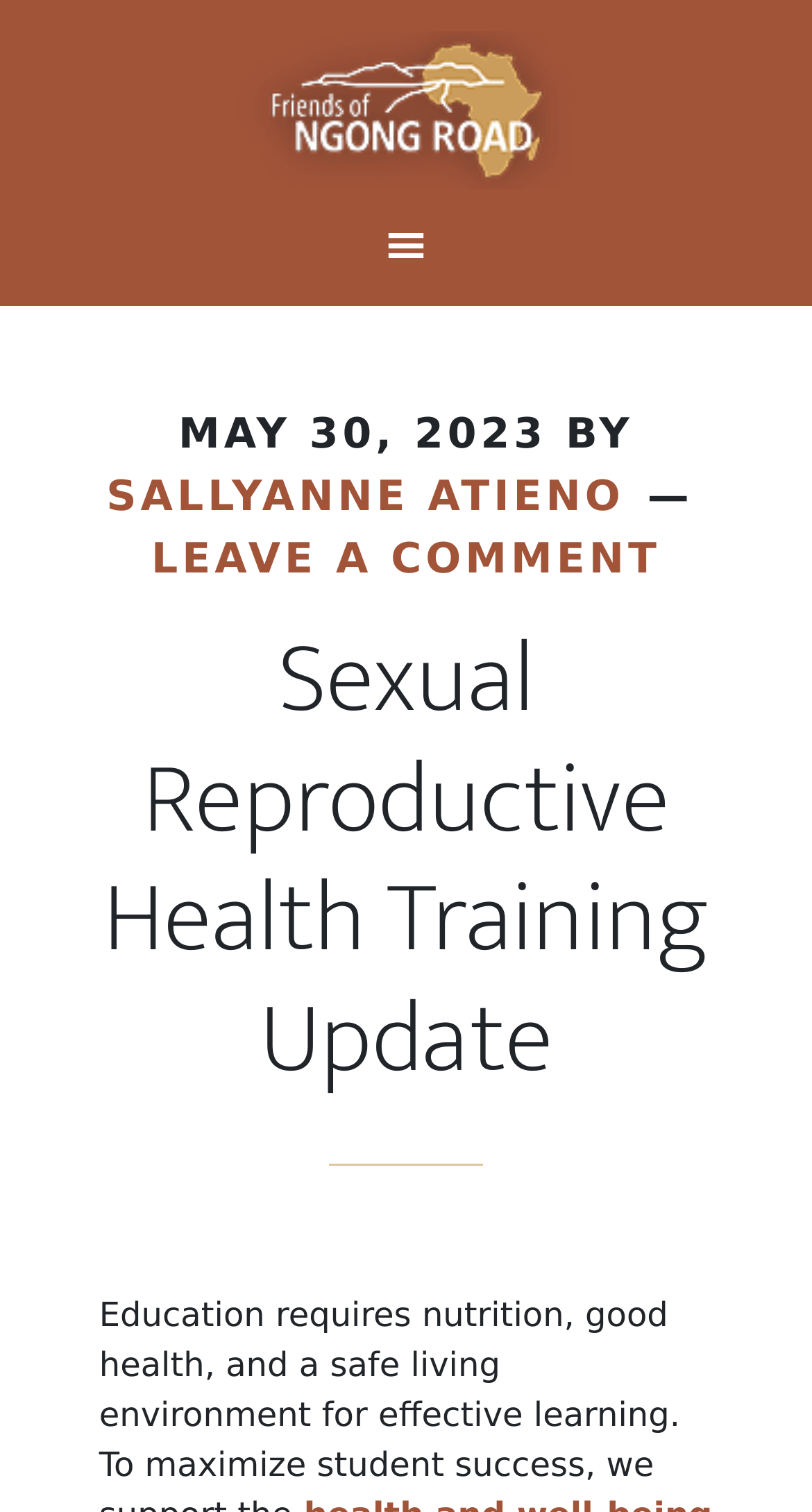Use a single word or phrase to answer the question:
What can be done in this section?

Leave a comment